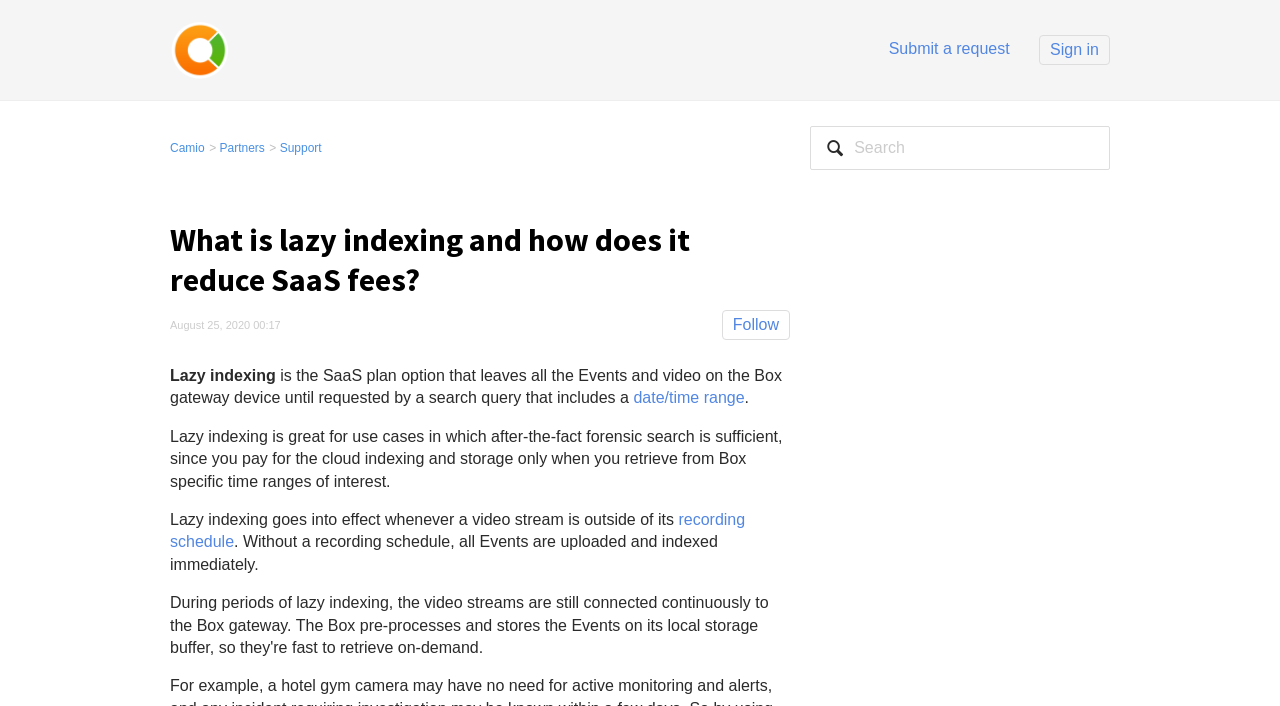Using the provided description date/time range, find the bounding box coordinates for the UI element. Provide the coordinates in (top-left x, top-left y, bottom-right x, bottom-right y) format, ensuring all values are between 0 and 1.

[0.495, 0.552, 0.582, 0.576]